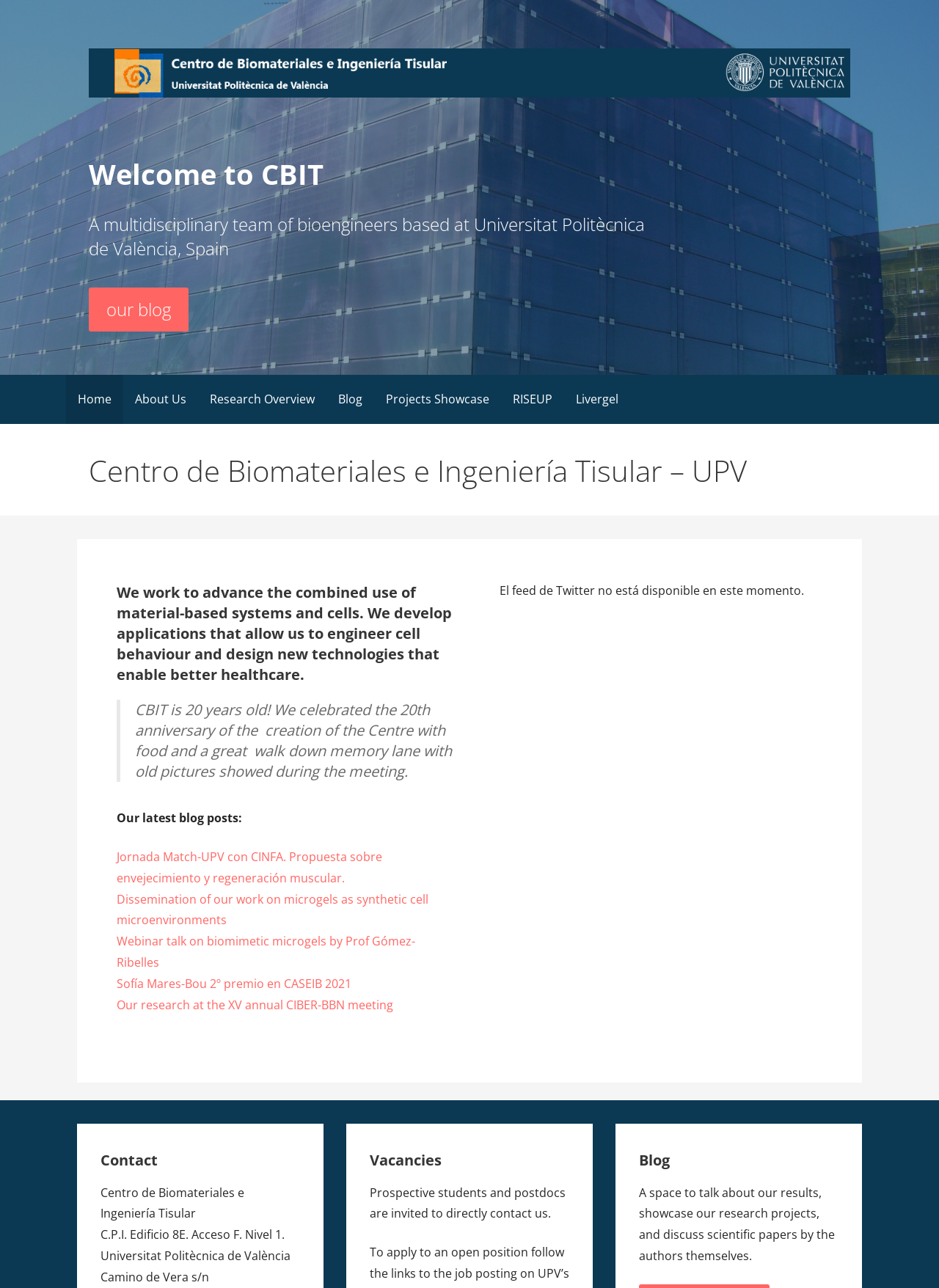What is the purpose of the blog section?
Provide an in-depth and detailed explanation in response to the question.

In the blog section, it is described as 'A space to talk about our results, showcase our research projects, and discuss scientific papers by the authors themselves'. This indicates that the purpose of the blog section is to discuss research projects and scientific papers.